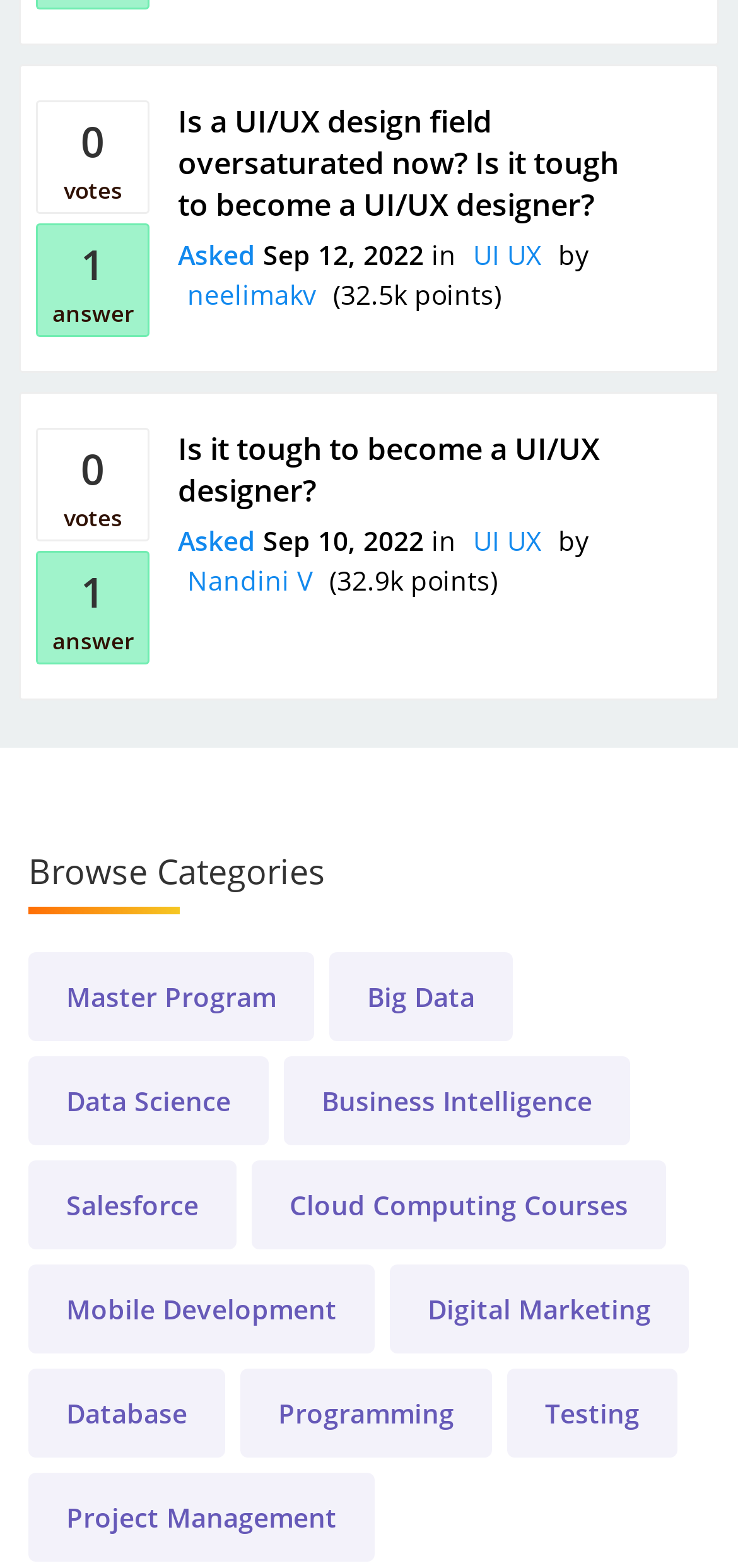What is the category of the first question?
Analyze the image and deliver a detailed answer to the question.

I looked at the first question 'Is a UI/UX design field oversaturated now? Is it tough to become a UI/UX designer?' and found the category 'UI UX' next to it.